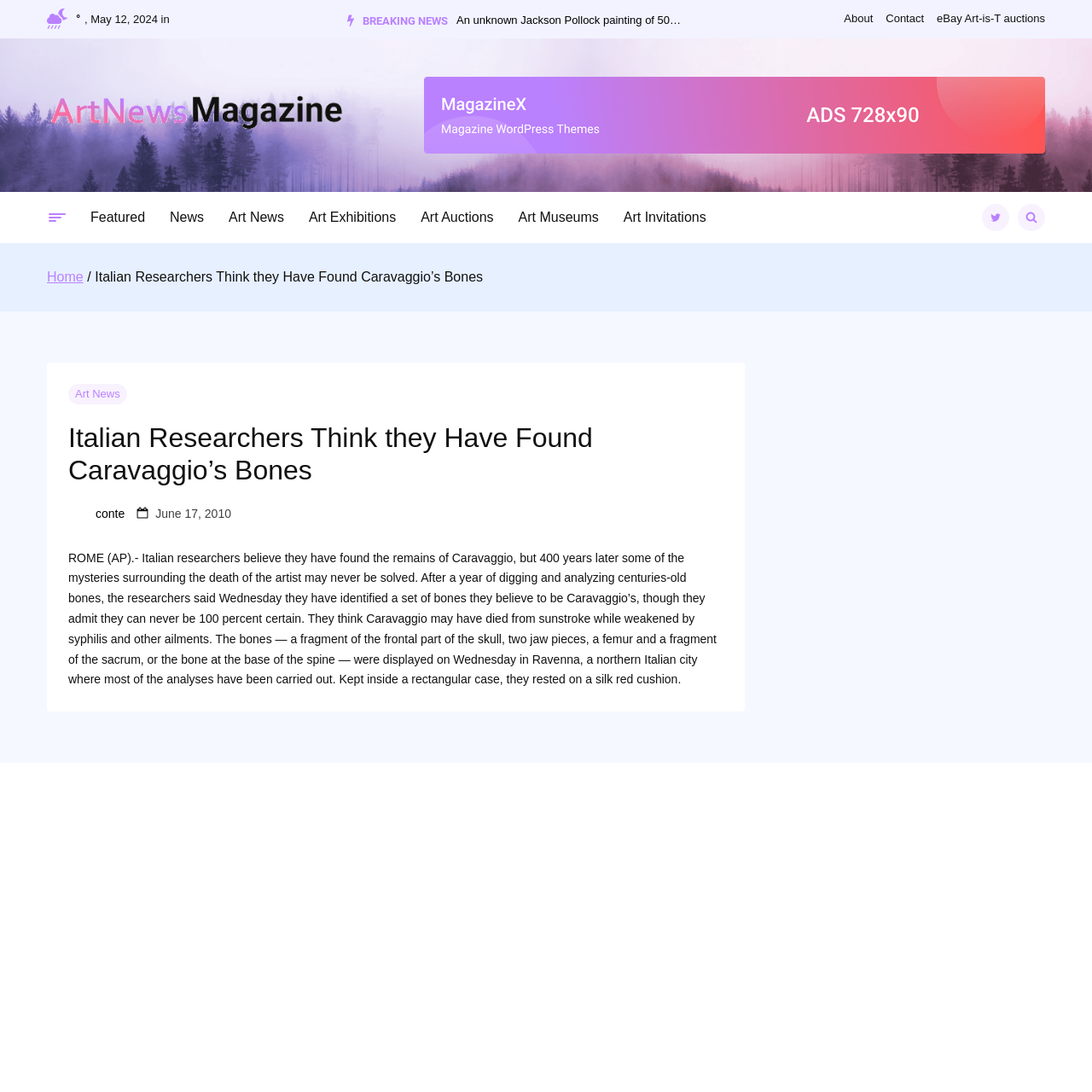Please determine the bounding box coordinates of the element's region to click for the following instruction: "View news about Jackson Pollock painting".

[0.418, 0.012, 0.626, 0.026]